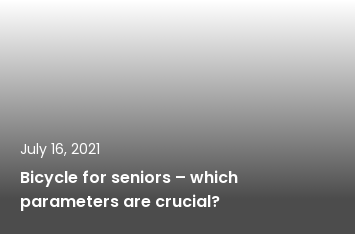Explain the content of the image in detail.

The image features a title card for an article titled "Bicycle for seniors – which parameters are crucial?" Set against a gradient background, the design combines elegance with clarity. The publication date, July 16, 2021, appears prominently, indicating the relevance of the content. This article likely targets seniors and caregivers, addressing important factors to consider when choosing a bicycle suitable for older adults. The title suggests a focus on safety, comfort, and accessibility, essential aspects for promoting an active lifestyle in the senior community.